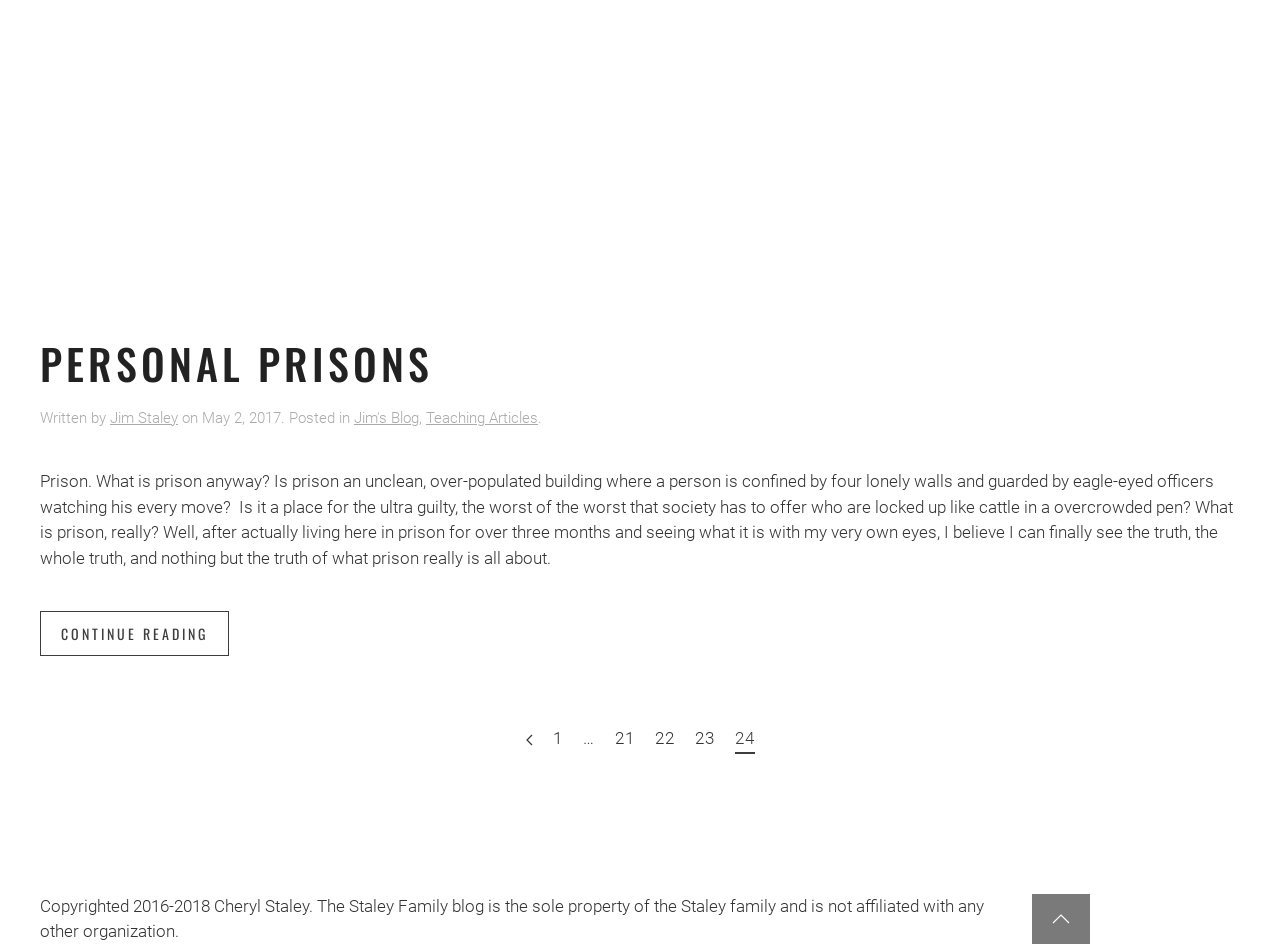Pinpoint the bounding box coordinates of the area that should be clicked to complete the following instruction: "Continue reading the article". The coordinates must be given as four float numbers between 0 and 1, i.e., [left, top, right, bottom].

[0.031, 0.642, 0.179, 0.689]